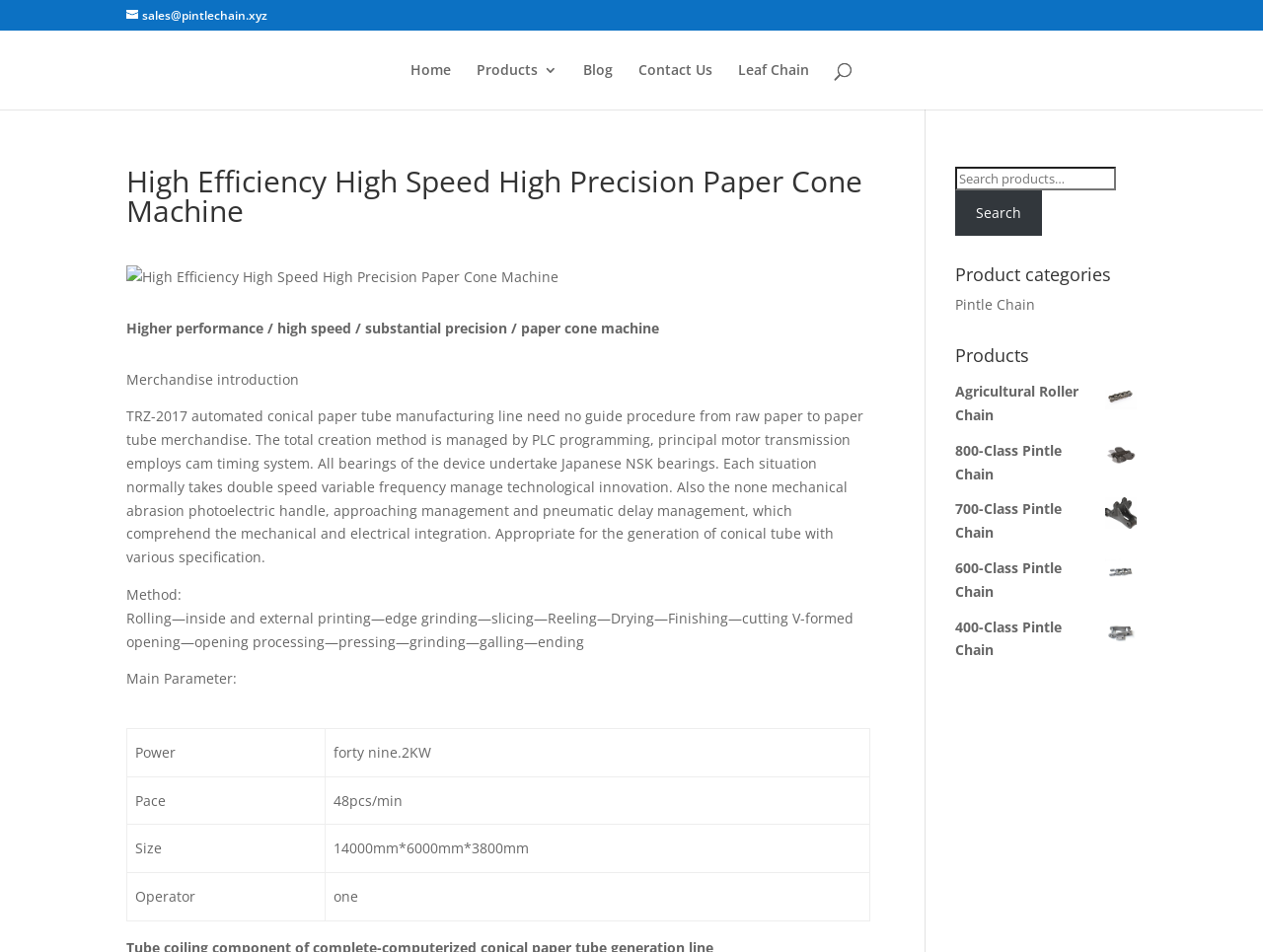Please determine the bounding box coordinates of the element's region to click for the following instruction: "Go to Home page".

[0.325, 0.066, 0.357, 0.115]